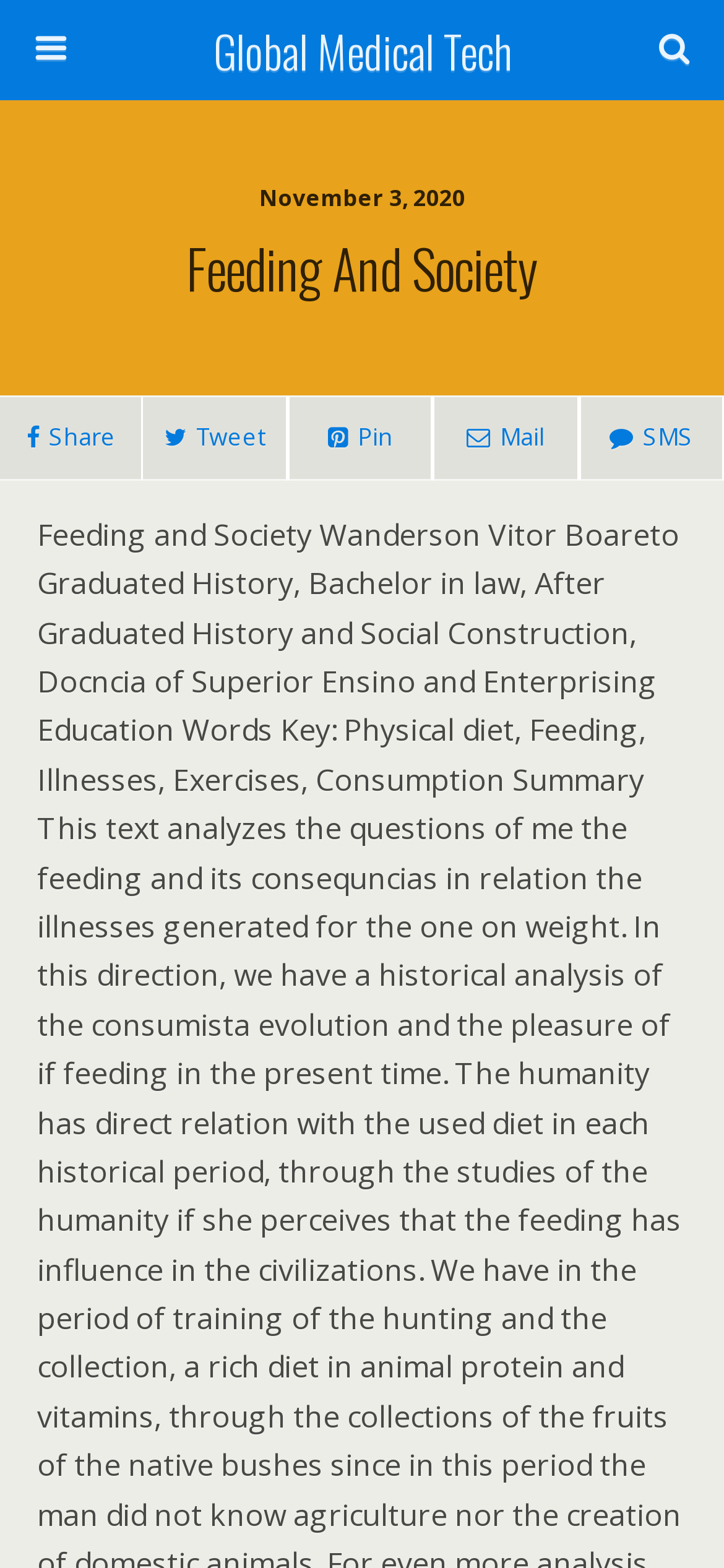Answer the question briefly using a single word or phrase: 
What is the text in the search box?

Search this website…